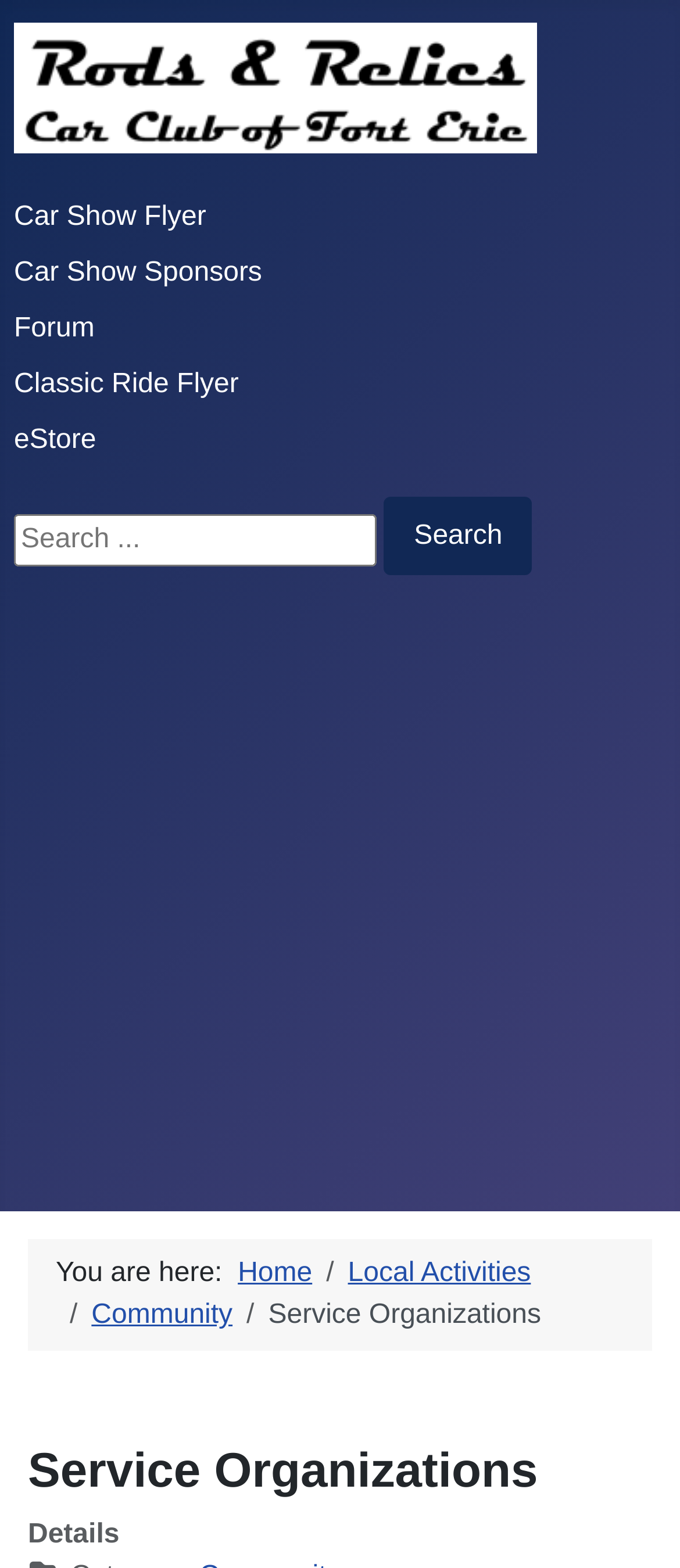Determine the bounding box coordinates of the clickable region to carry out the instruction: "Explore the eStore".

[0.021, 0.271, 0.141, 0.29]